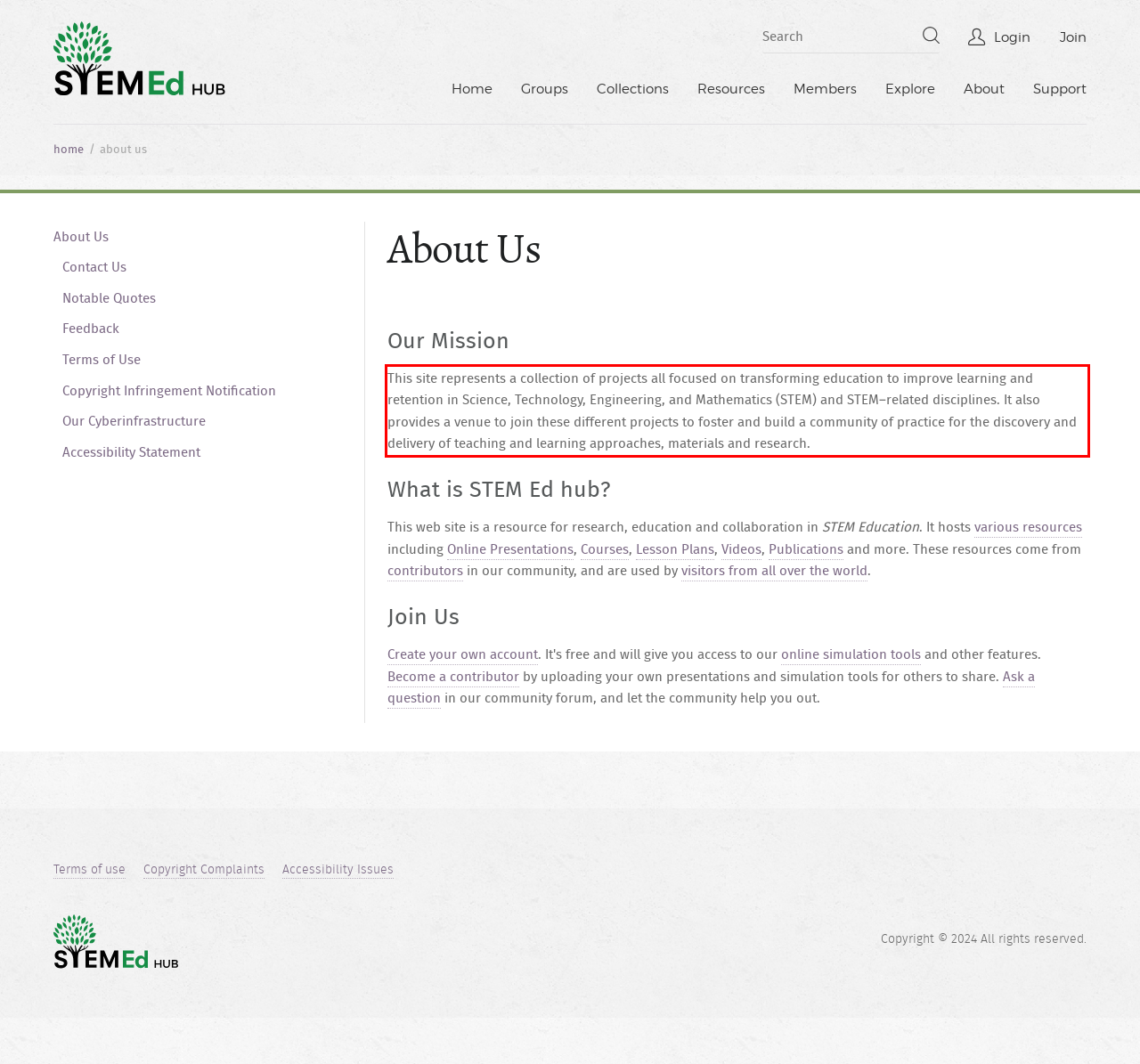You have a screenshot of a webpage where a UI element is enclosed in a red rectangle. Perform OCR to capture the text inside this red rectangle.

This site represents a collection of projects all focused on transforming education to improve learning and retention in Science, Technology, Engineering, and Mathematics (STEM) and STEM–related disciplines. It also provides a venue to join these different projects to foster and build a community of practice for the discovery and delivery of teaching and learning approaches, materials and research.